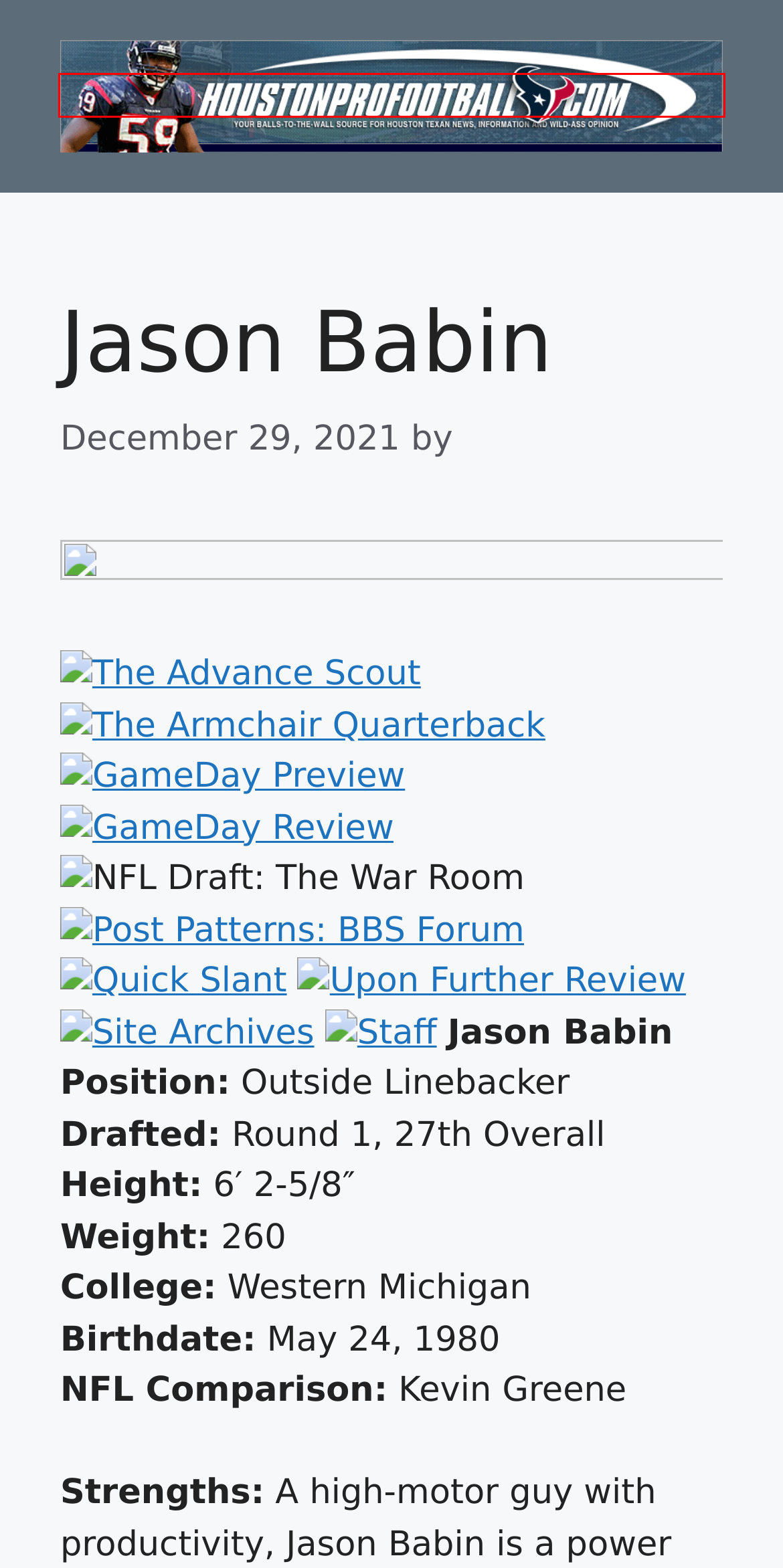Observe the provided screenshot of a webpage that has a red rectangle bounding box. Determine the webpage description that best matches the new webpage after clicking the element inside the red bounding box. Here are the candidates:
A. Houstonprofootball
B. Post Patterns – Houstonprofootball
C. Mike                             Munchak – Houstonprofootball
D. Giant First Step – Houstonprofootball
E. GameDay                     Previews and Reviews – Houstonprofootball
F. Past                       Installments – Houstonprofootball
G. Not Too Shabby…. – Houstonprofootball
H. Staff | HoustonProFootball.com – Houstonprofootball

A